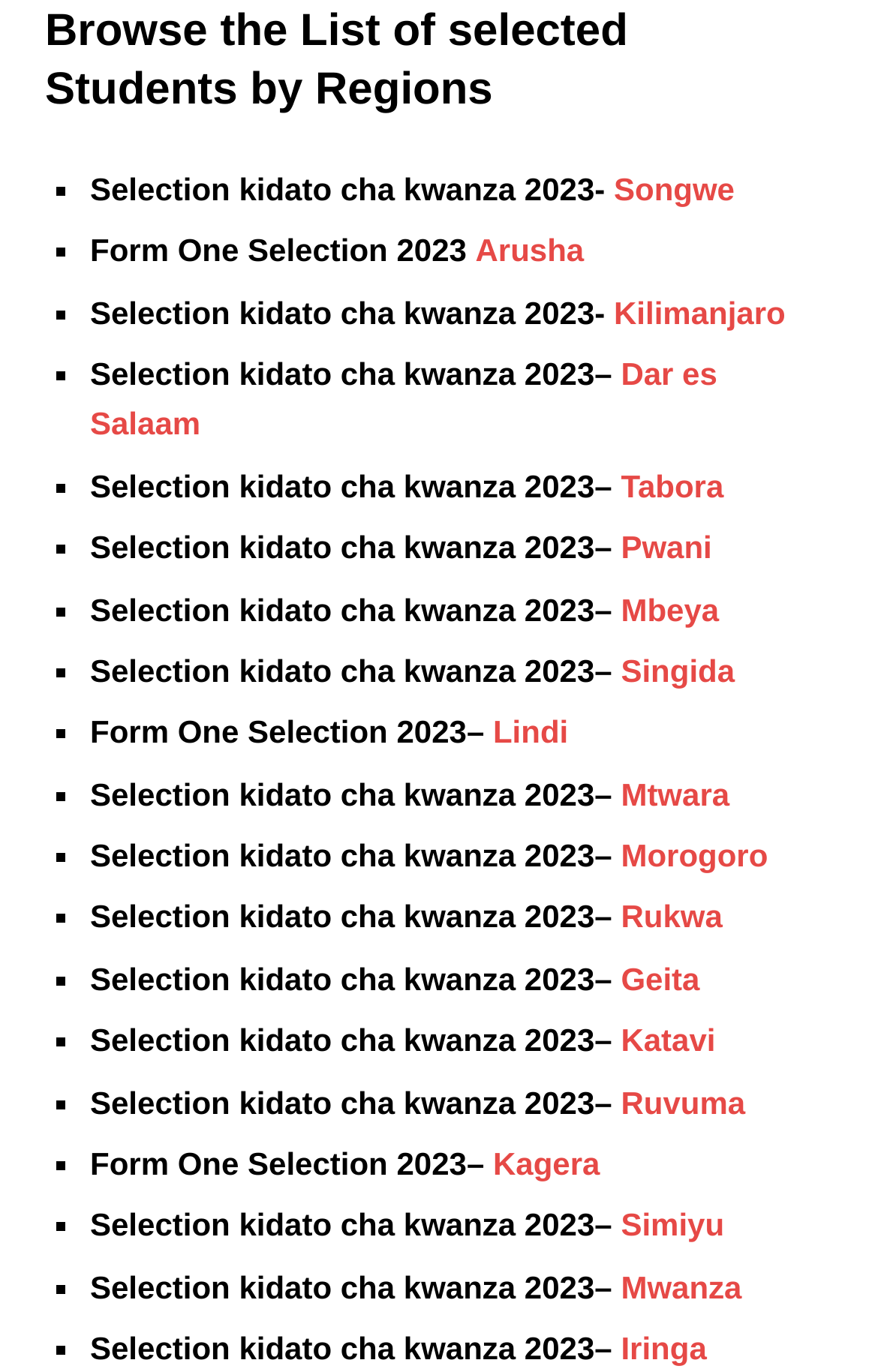Please provide a one-word or phrase answer to the question: 
What is the main topic of the webpage?

Student selection